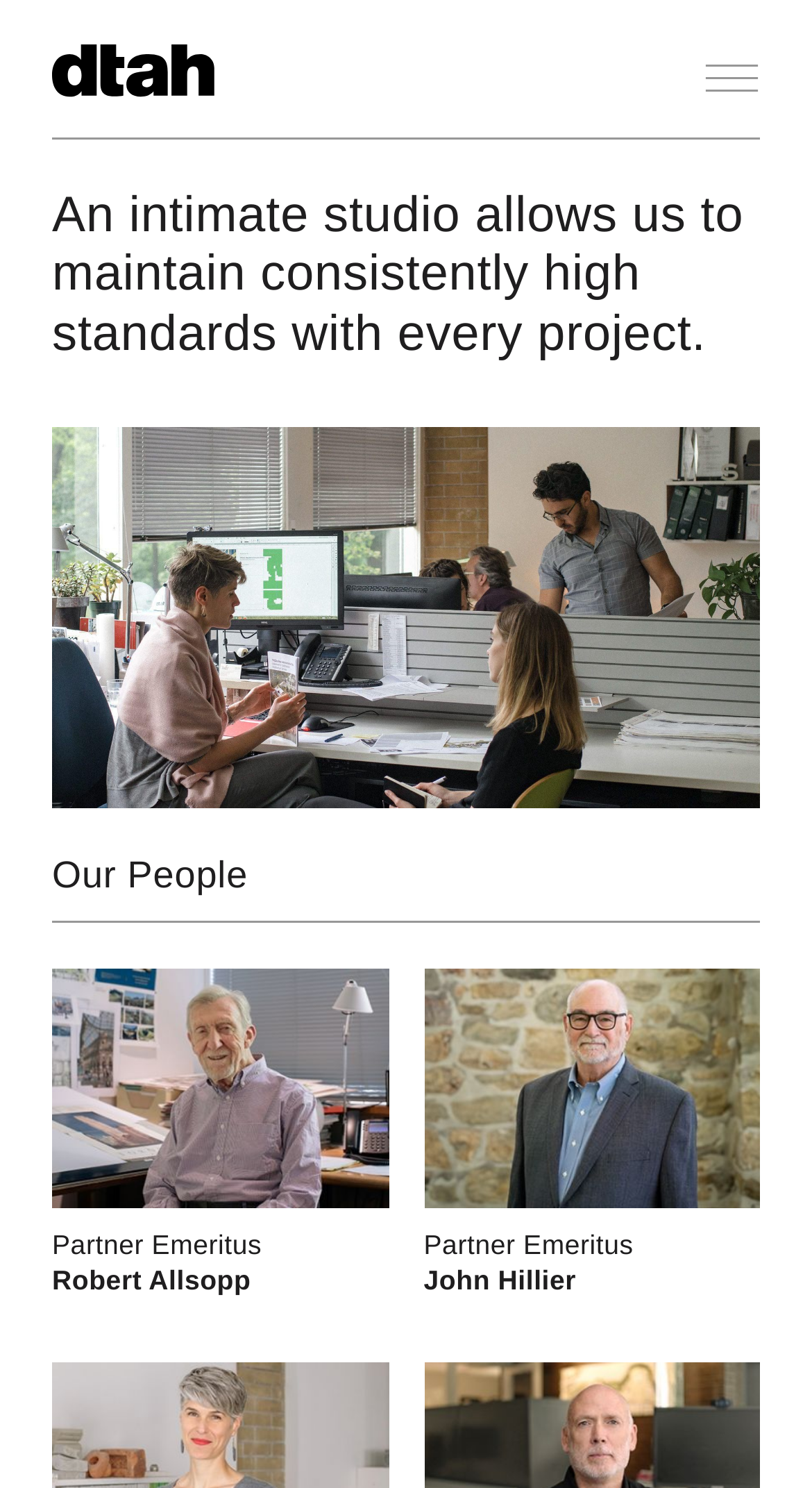Find the primary header on the webpage and provide its text.

An intimate studio allows us to maintain consistently high standards with every project.